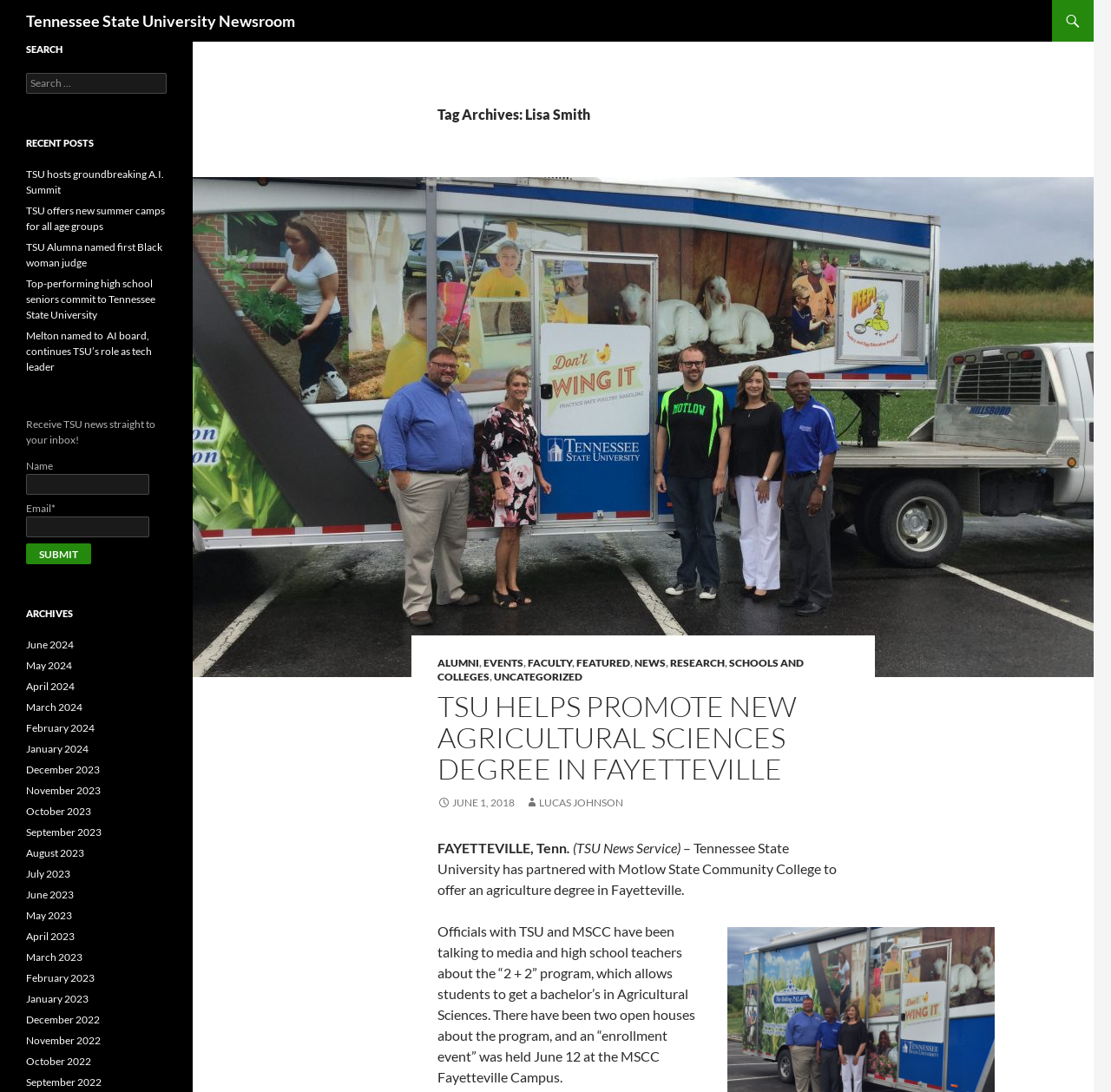Determine the bounding box coordinates for the area you should click to complete the following instruction: "Subscribe to TSU news".

[0.023, 0.434, 0.134, 0.453]